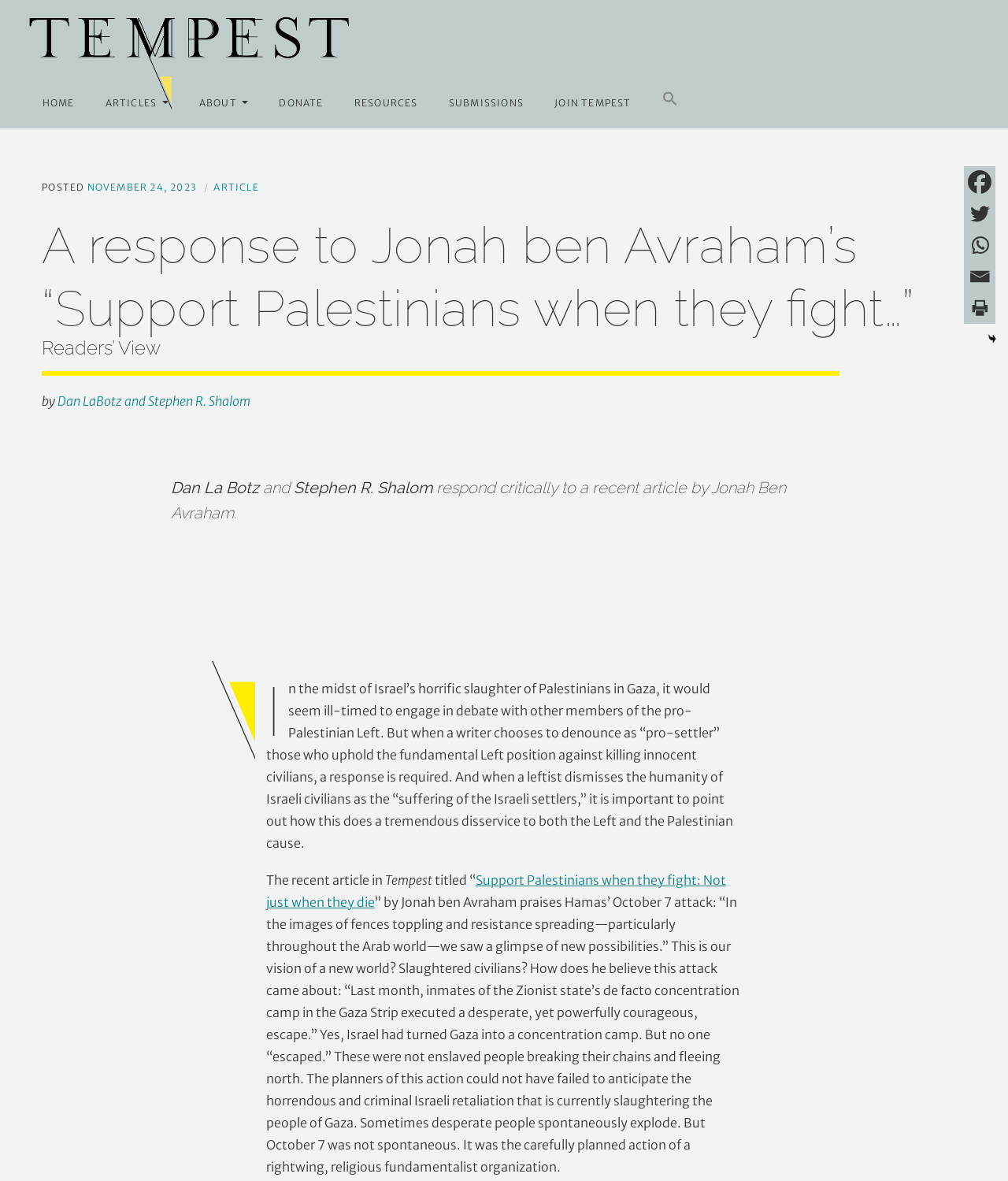What is the name of the website?
Based on the content of the image, thoroughly explain and answer the question.

I determined the answer by looking at the top-left corner of the webpage, where the logo 'Tempest' is displayed, and also by examining the navigation menu, which includes a link to 'TEMPEST'.